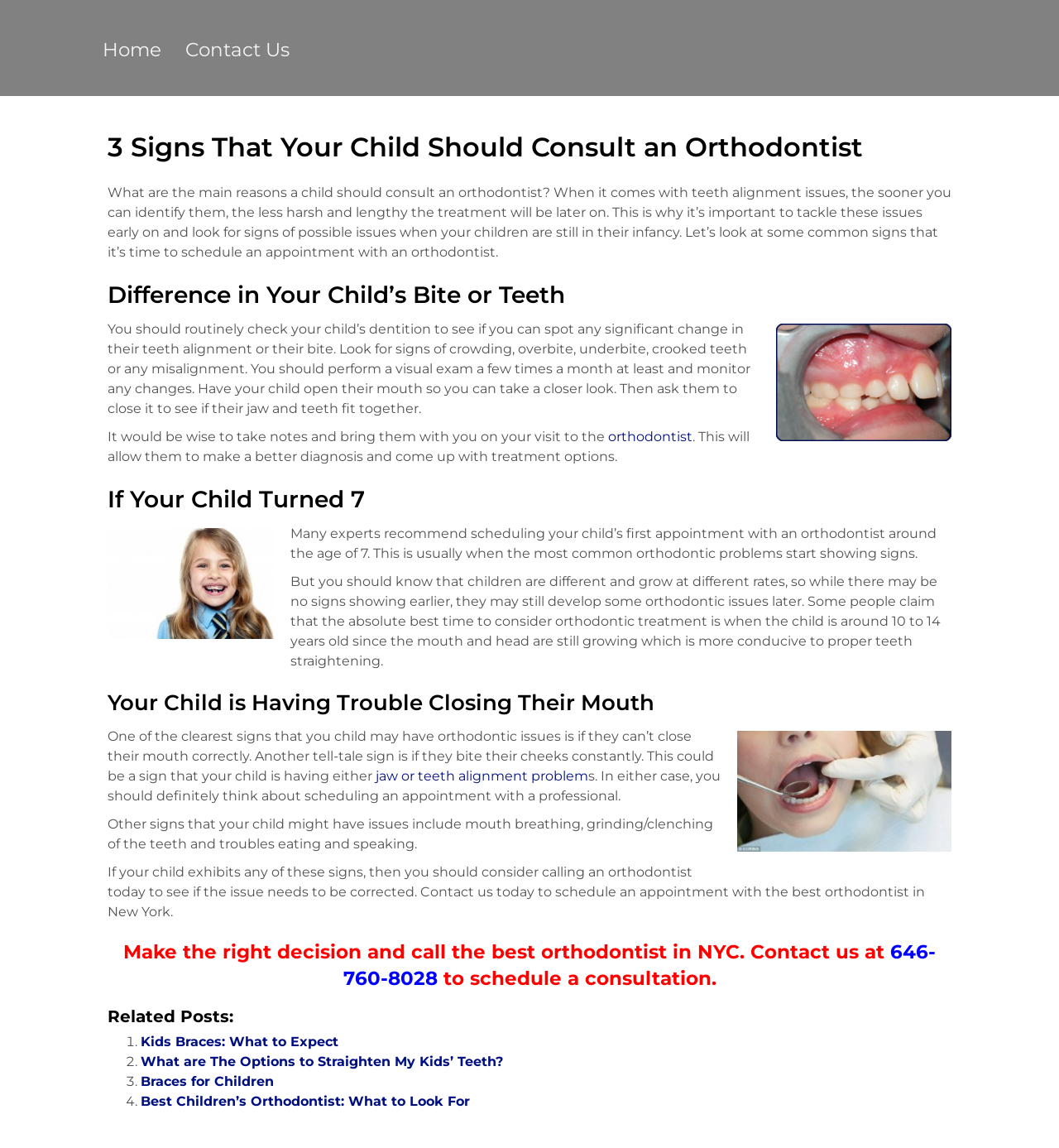Identify the bounding box for the described UI element: "Braces for Children".

[0.133, 0.935, 0.259, 0.949]